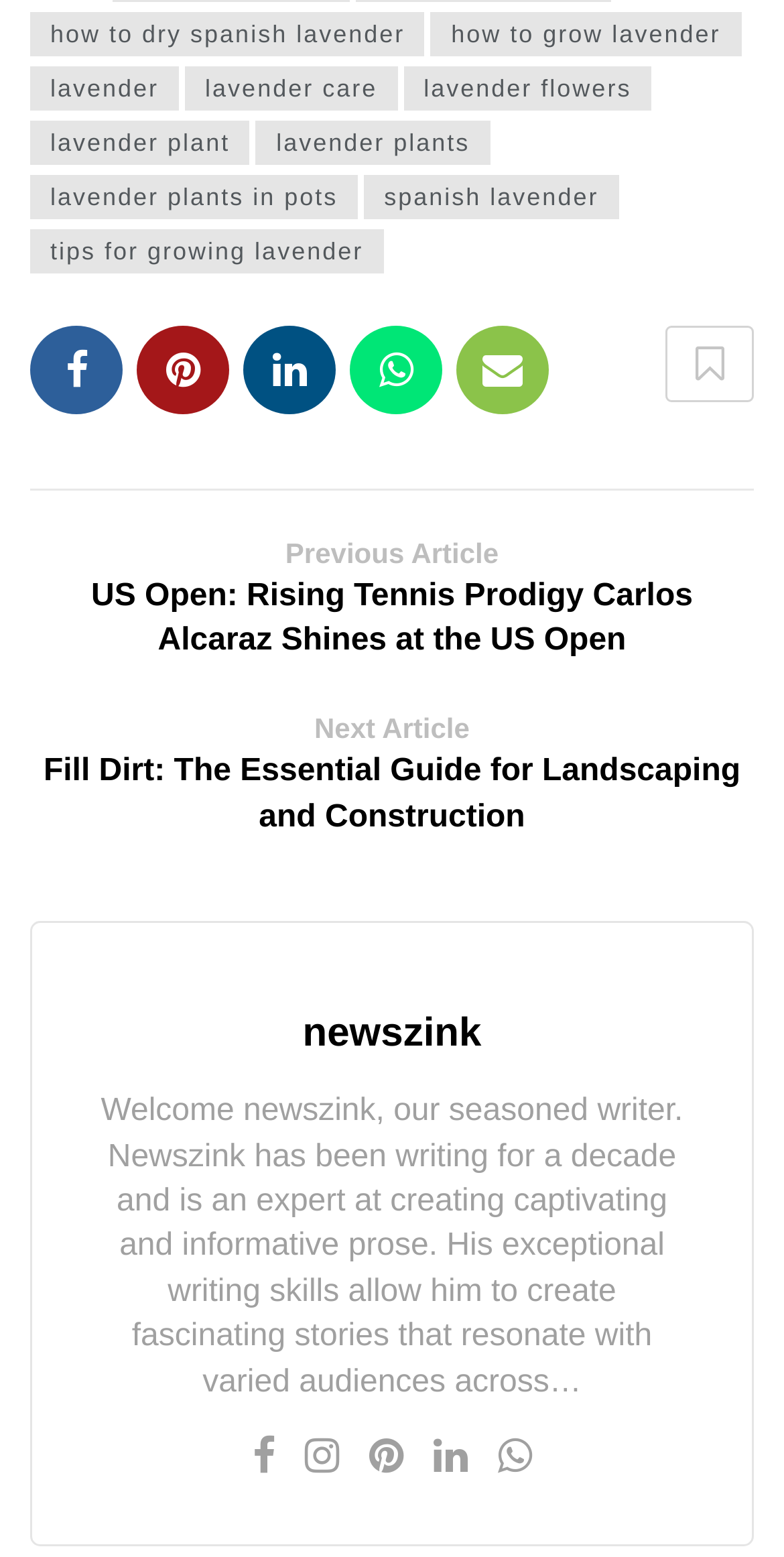What is the topic of the previous article?
Answer briefly with a single word or phrase based on the image.

US Open: Rising Tennis Prodigy Carlos Alcaraz Shines at the US Open